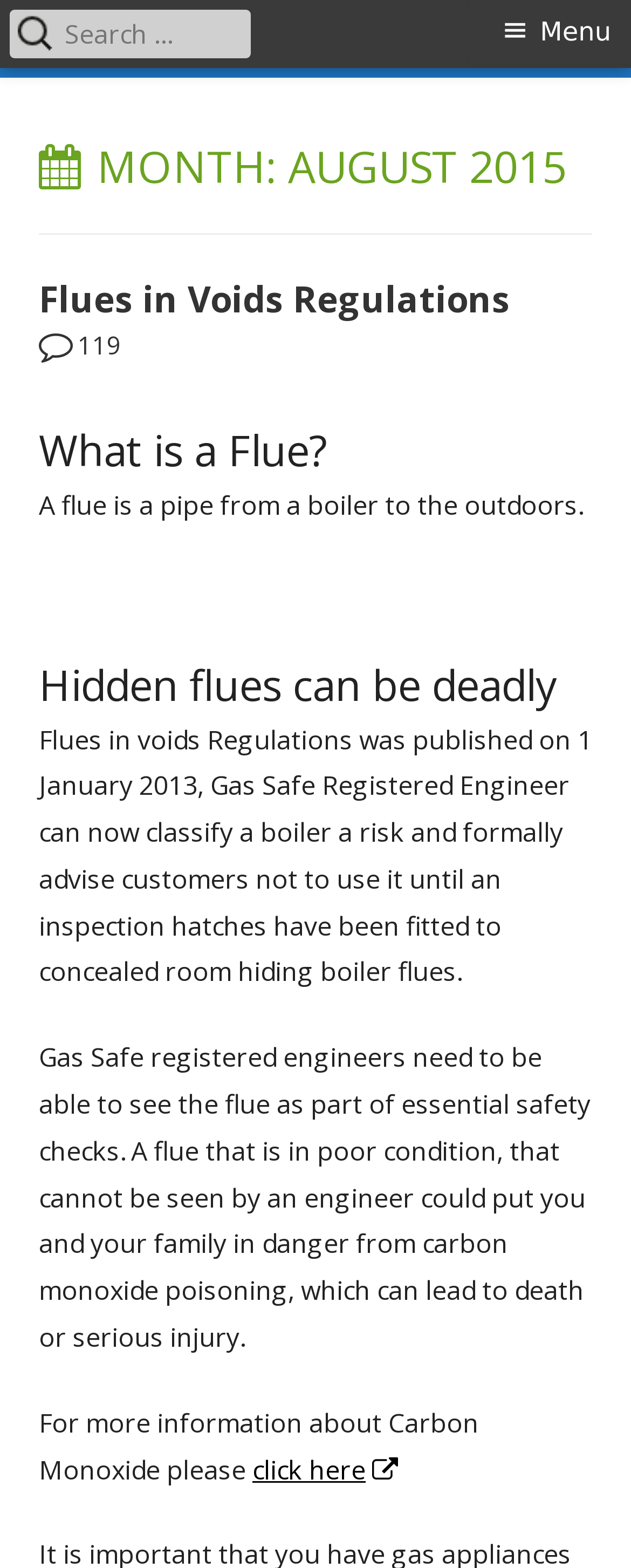Please analyze the image and provide a thorough answer to the question:
What is the main topic of this webpage?

Based on the webpage content, the main topic is boilers, specifically discussing flues in voids regulations and boiler safety checks.